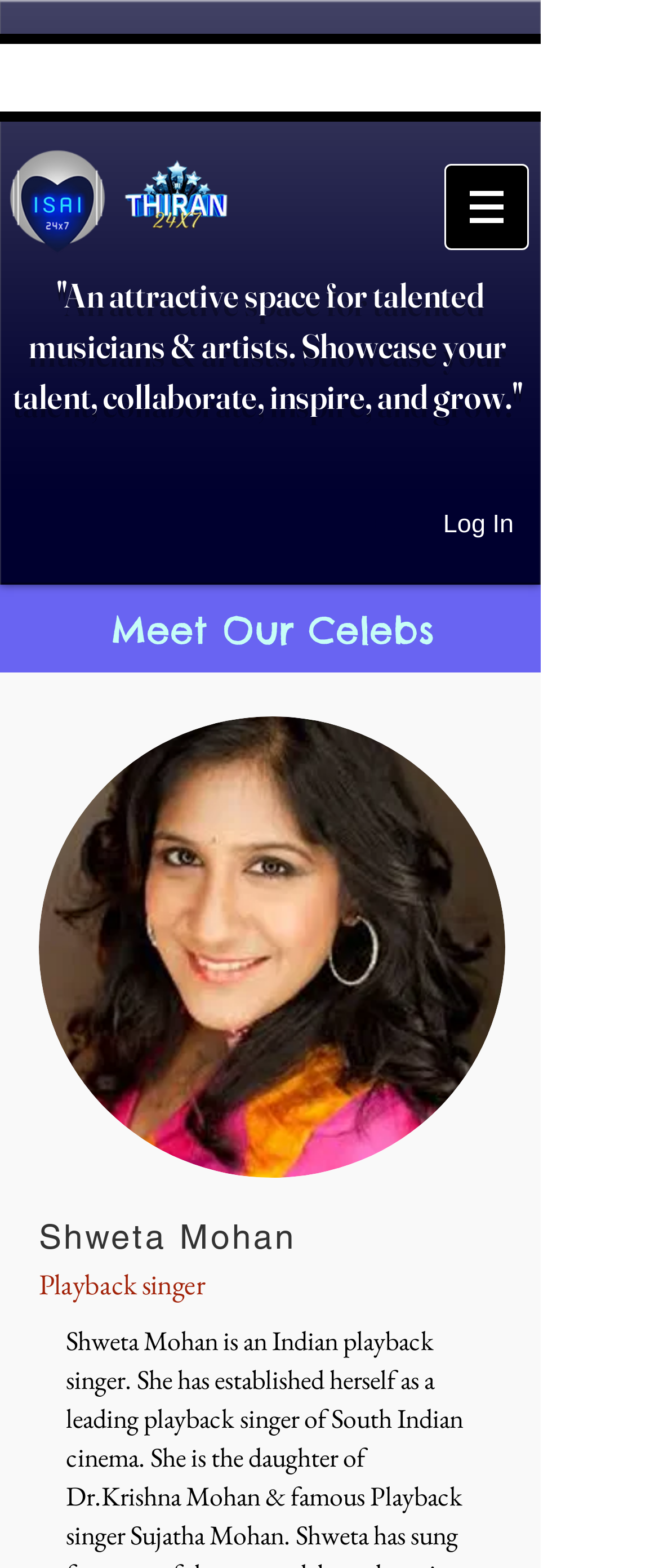Answer the question with a brief word or phrase:
What is the profession of the celebrity shown?

Playback singer